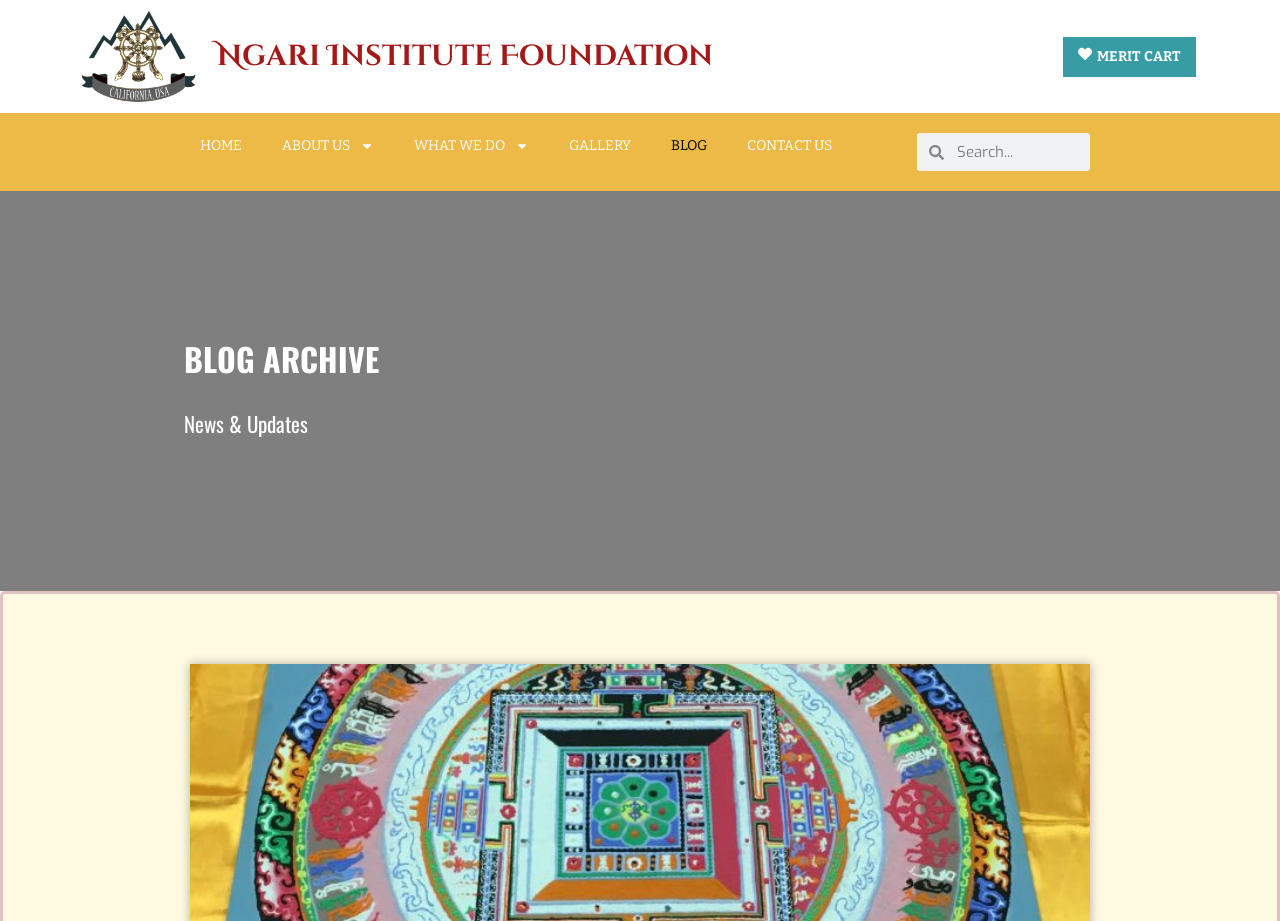Provide a comprehensive description of the webpage.

The webpage is a blog page of the Ngari Institute Foundation. At the top left, there is a link with no text. Next to it, there is a heading that displays the title "Ngari Institute Foundation", which also contains a link with the same text. On the top right, there is a link labeled "MERIT CART".

Below the title, there is a navigation menu with several links, including "HOME", "ABOUT US", "WHAT WE DO", "GALLERY", "BLOG", and "CONTACT US". The "ABOUT US" and "WHAT WE DO" links have popup menus, each with an accompanying image. These links are aligned horizontally and take up most of the width of the page.

In the middle of the page, there is a search bar with a searchbox labeled "Search". Below the search bar, there are two headings: "BLOG ARCHIVE" and "News & Updates". The rest of the page is likely dedicated to displaying blog posts or news articles, but the exact content is not specified.